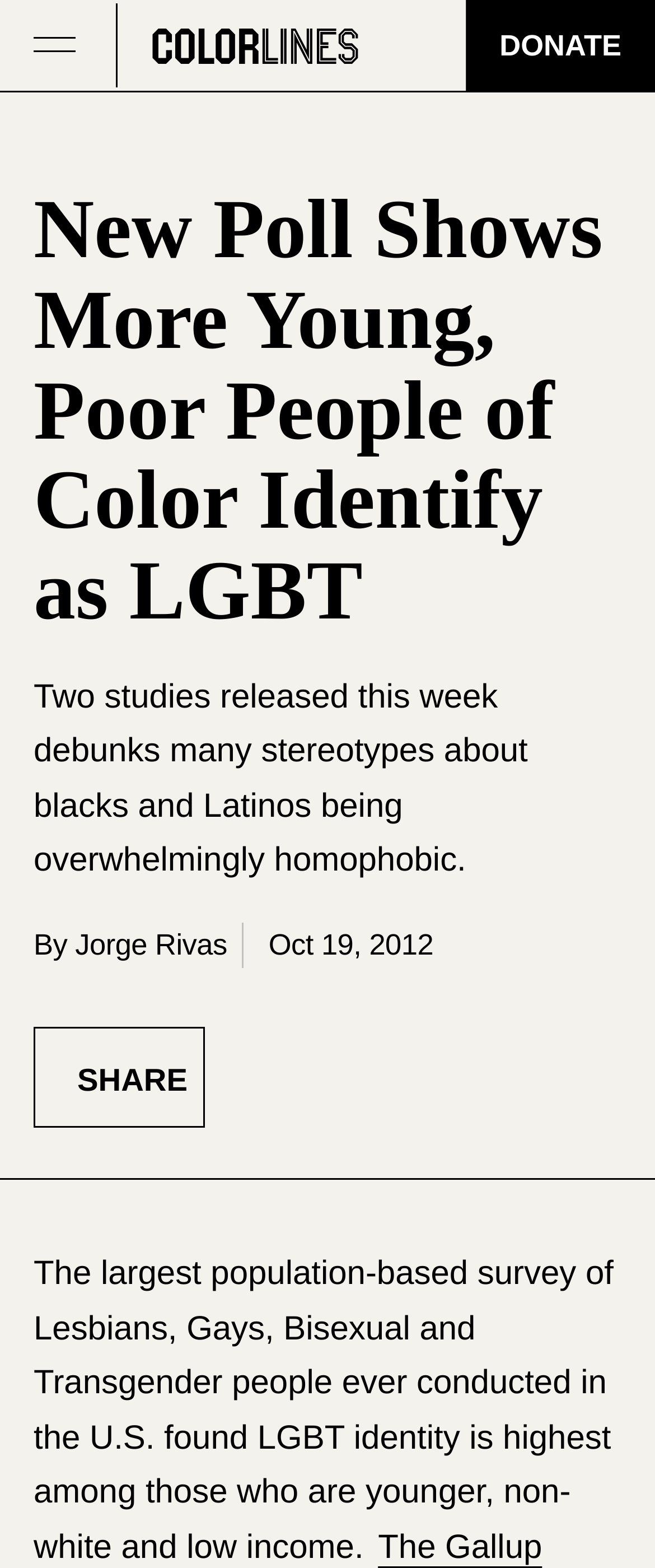Identify the bounding box of the HTML element described here: "Donate". Provide the coordinates as four float numbers between 0 and 1: [left, top, right, bottom].

[0.711, 0.0, 1.0, 0.058]